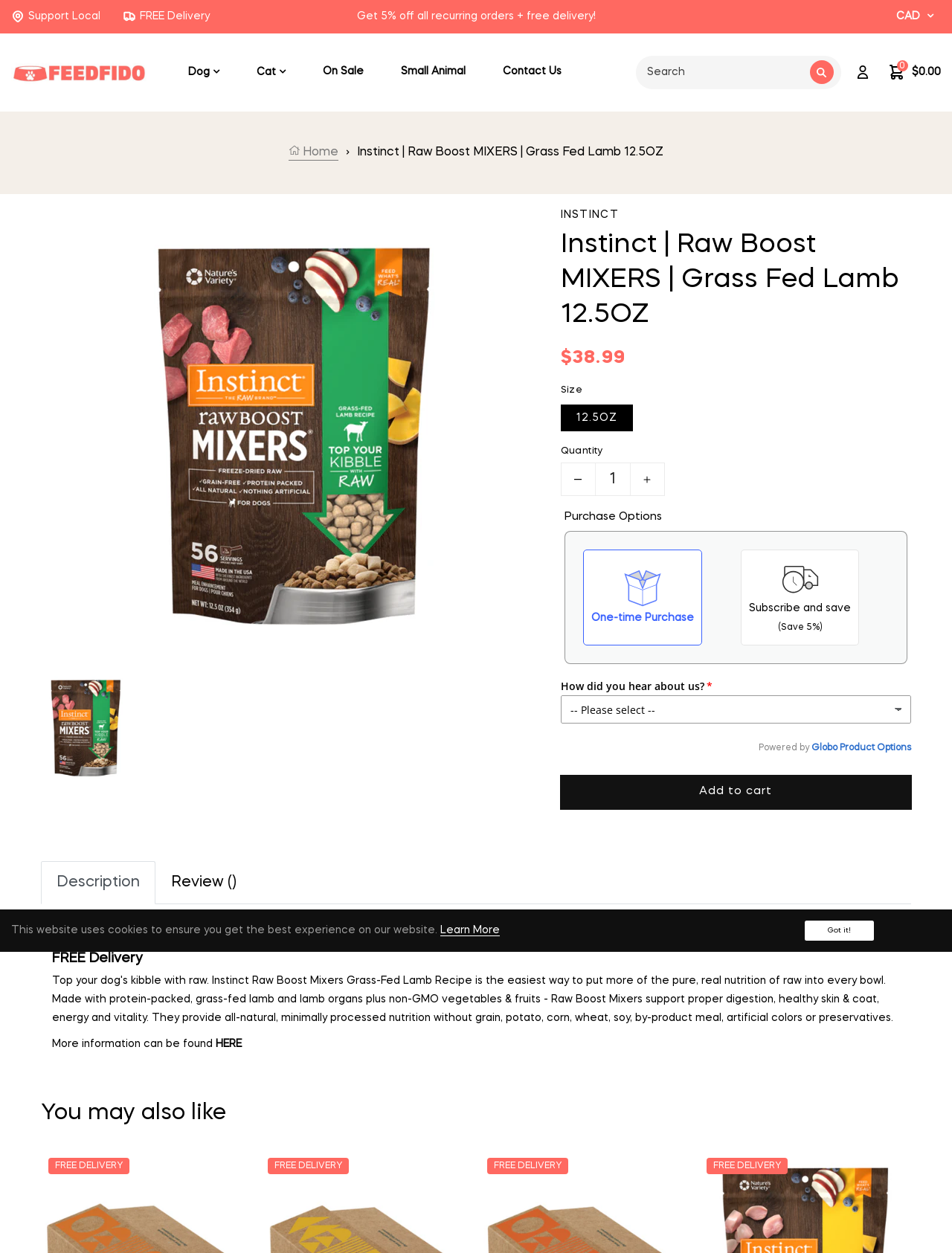Determine the main text heading of the webpage and provide its content.

Instinct | Raw Boost MIXERS | Grass Fed Lamb 12.5OZ